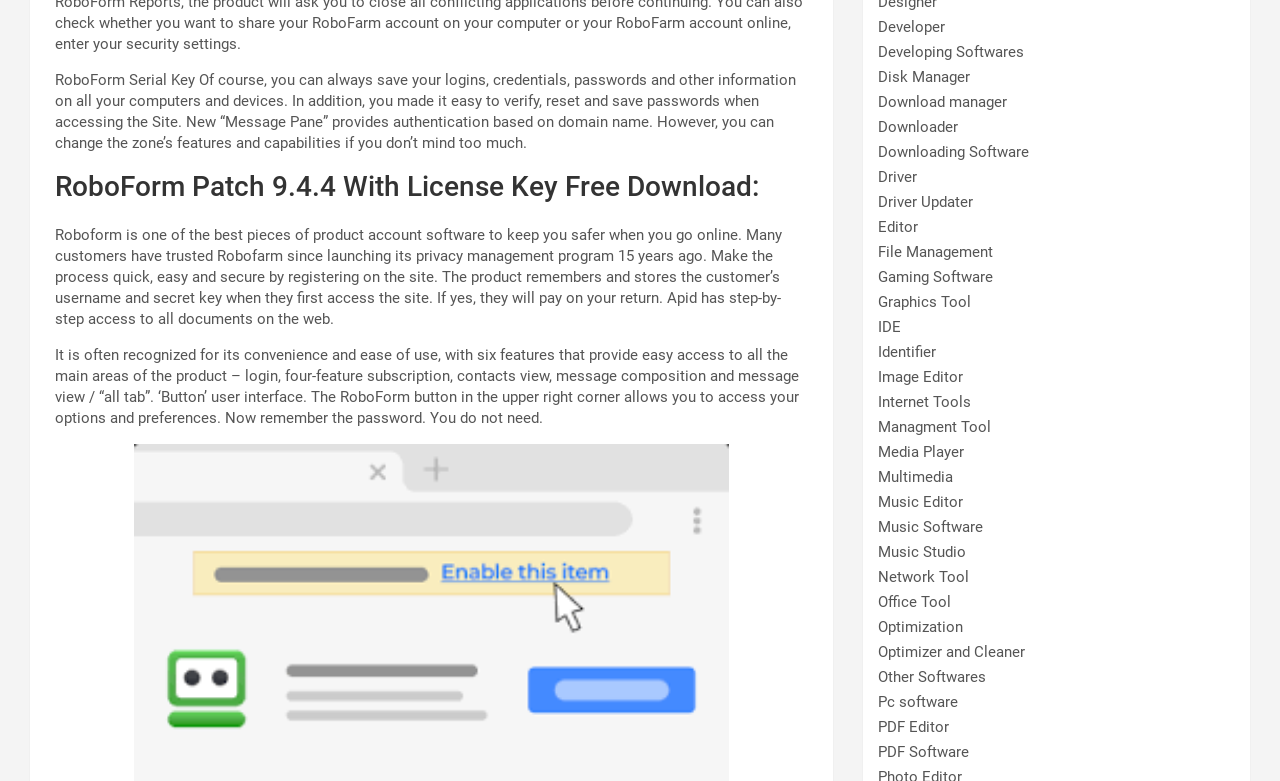Determine the bounding box coordinates for the area that should be clicked to carry out the following instruction: "Click on RoboForm Patch 9.4.4 With License Key Free Download".

[0.043, 0.216, 0.632, 0.263]